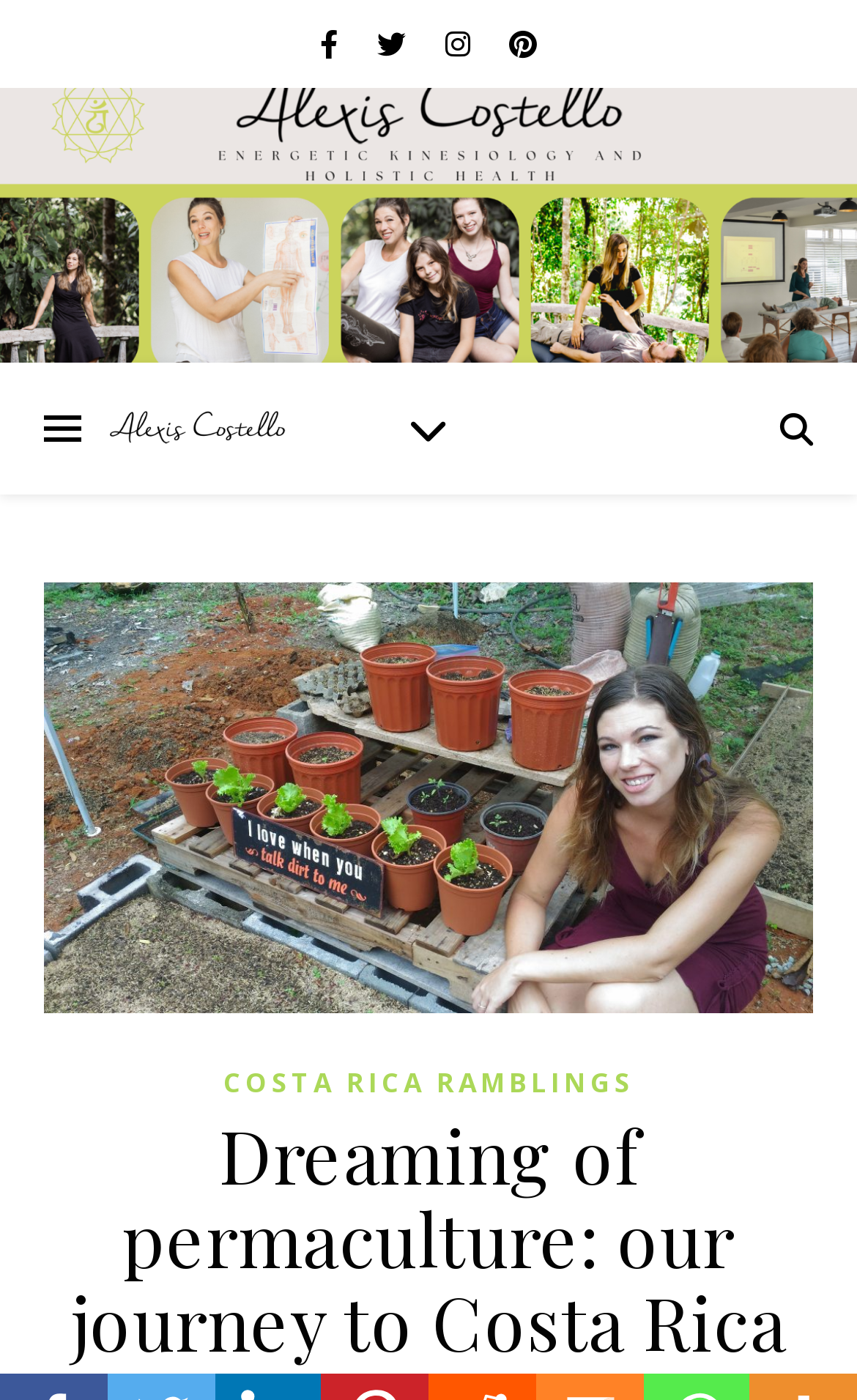How many social media links are present?
Your answer should be a single word or phrase derived from the screenshot.

4